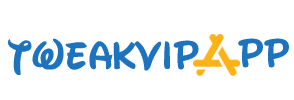What is highlighted in yellow in the logo?
Please provide a single word or phrase based on the screenshot.

The letter 'A'